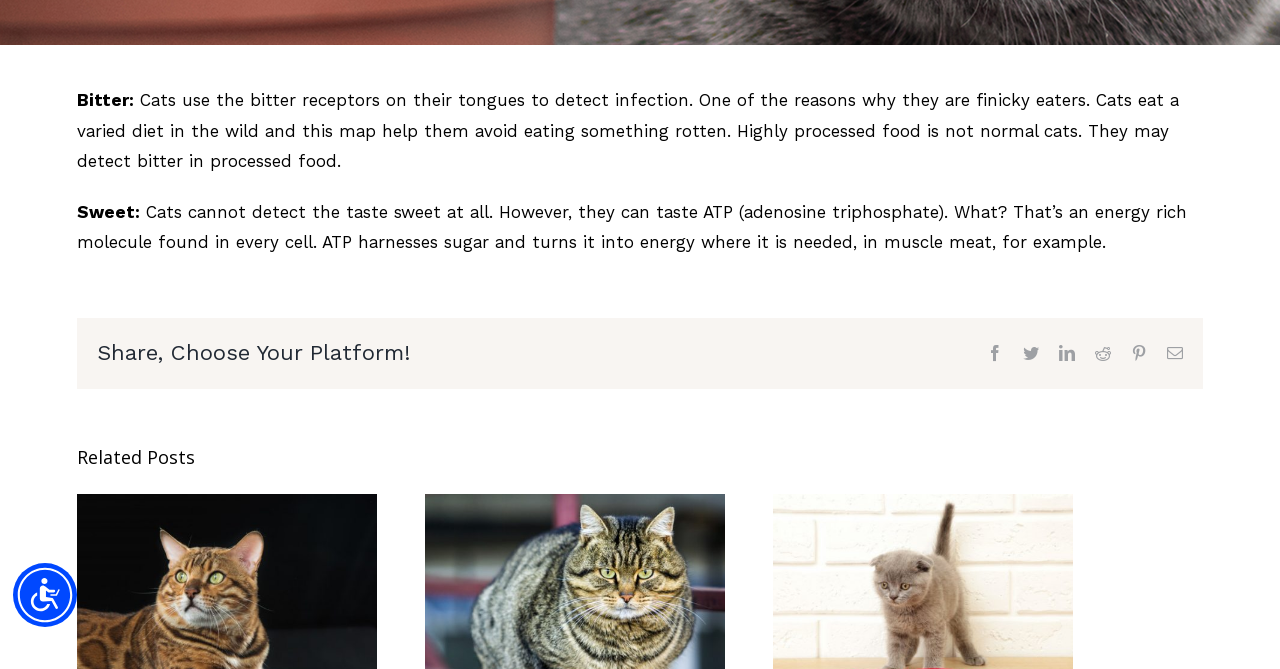Given the description of a UI element: "Feeding Guide for Cats", identify the bounding box coordinates of the matching element in the webpage screenshot.

[0.624, 0.897, 0.818, 0.934]